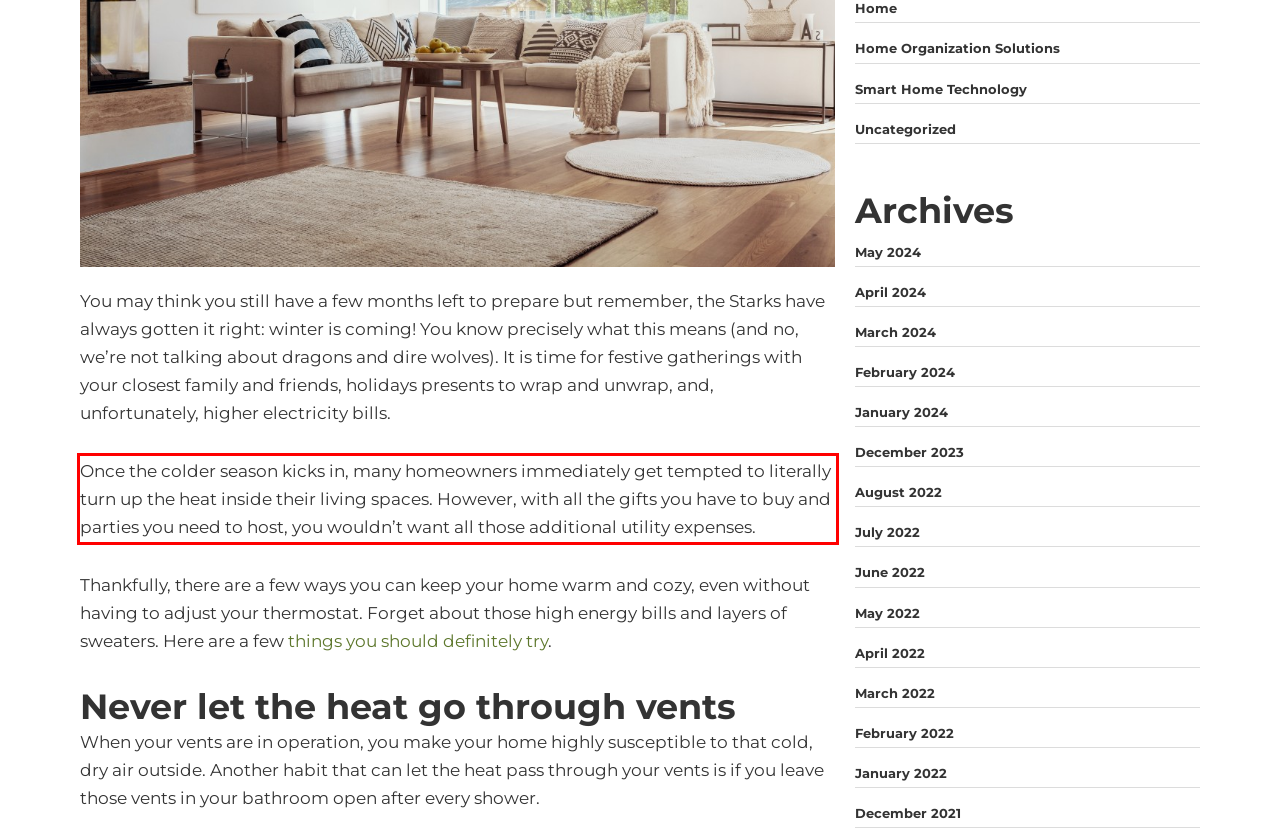In the given screenshot, locate the red bounding box and extract the text content from within it.

Once the colder season kicks in, many homeowners immediately get tempted to literally turn up the heat inside their living spaces. However, with all the gifts you have to buy and parties you need to host, you wouldn’t want all those additional utility expenses.